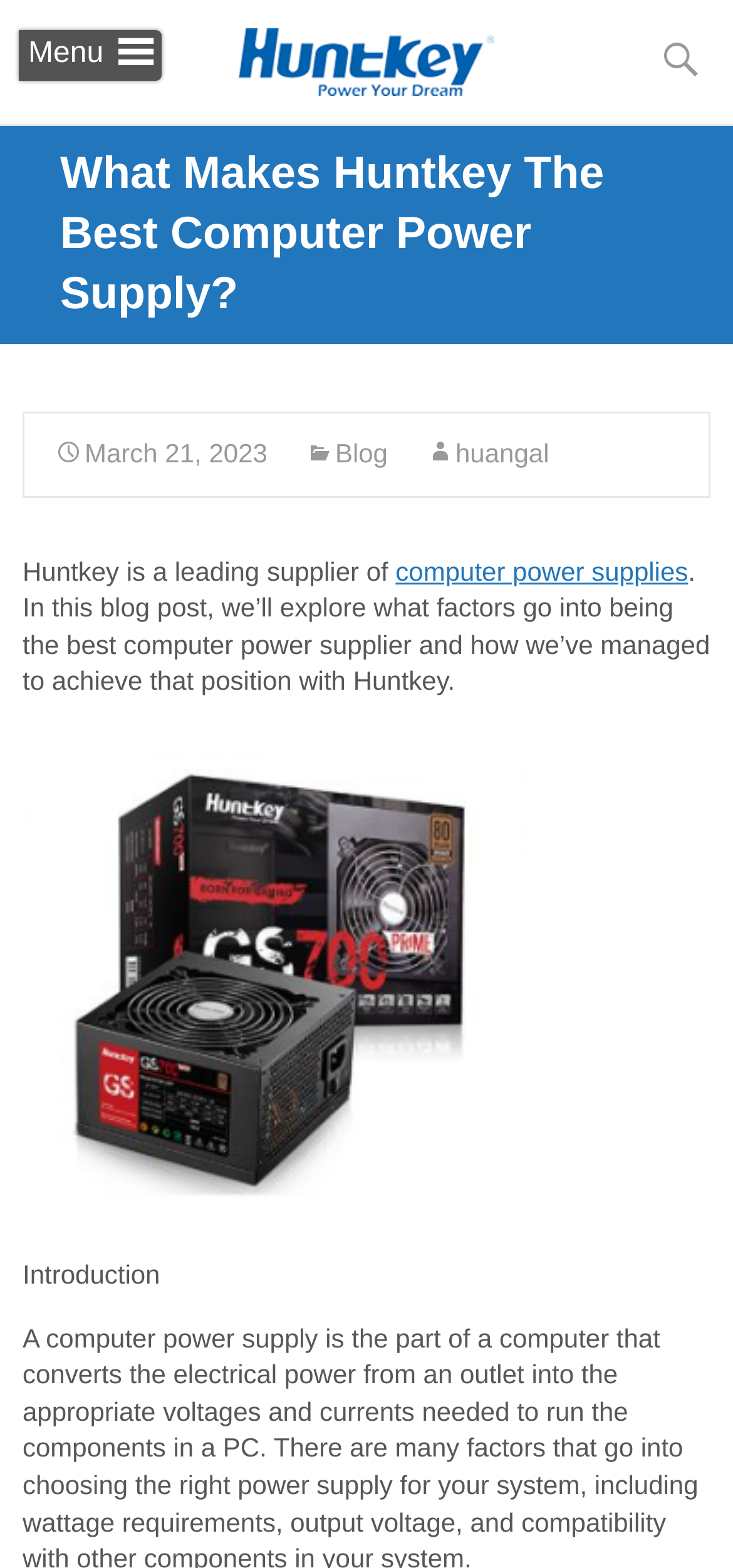What is the purpose of the search box?
Examine the image and provide an in-depth answer to the question.

The search box is located at the top right of the webpage, and it has a label 'Search for:' beside it. The purpose of the search box is to allow users to search for specific content within the webpage or the website.